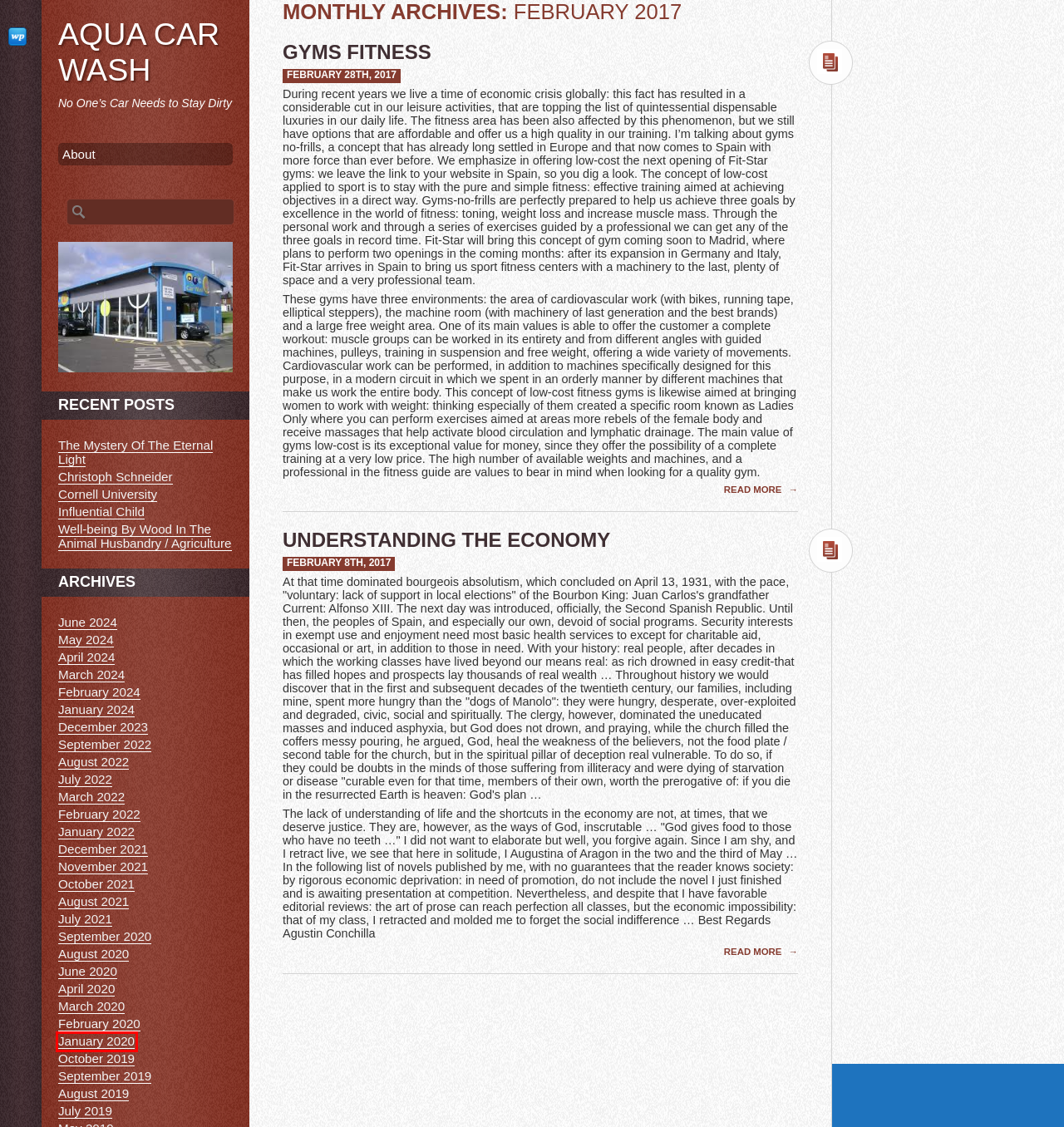You are looking at a screenshot of a webpage with a red bounding box around an element. Determine the best matching webpage description for the new webpage resulting from clicking the element in the red bounding box. Here are the descriptions:
A. April  –  2024  –
B. Understanding the Economy  –
C. August  –  2019  –
D. July  –  2022  –
E. Christoph Schneider  –
F. April  –  2020  –
G. January  –  2020  –
H. June  –  2020  –

G